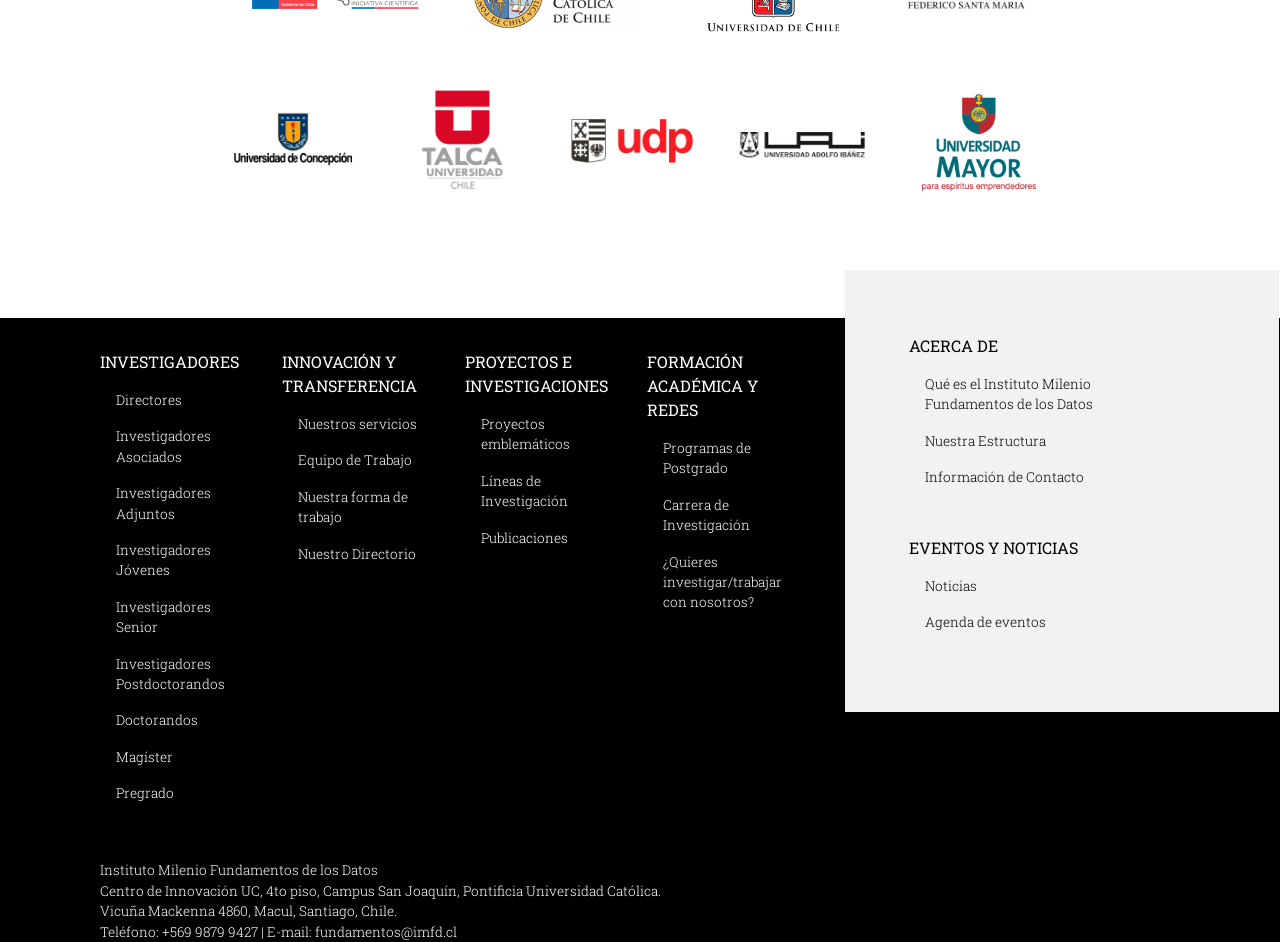Please pinpoint the bounding box coordinates for the region I should click to adhere to this instruction: "Go to Nuestros servicios".

[0.233, 0.27, 0.34, 0.291]